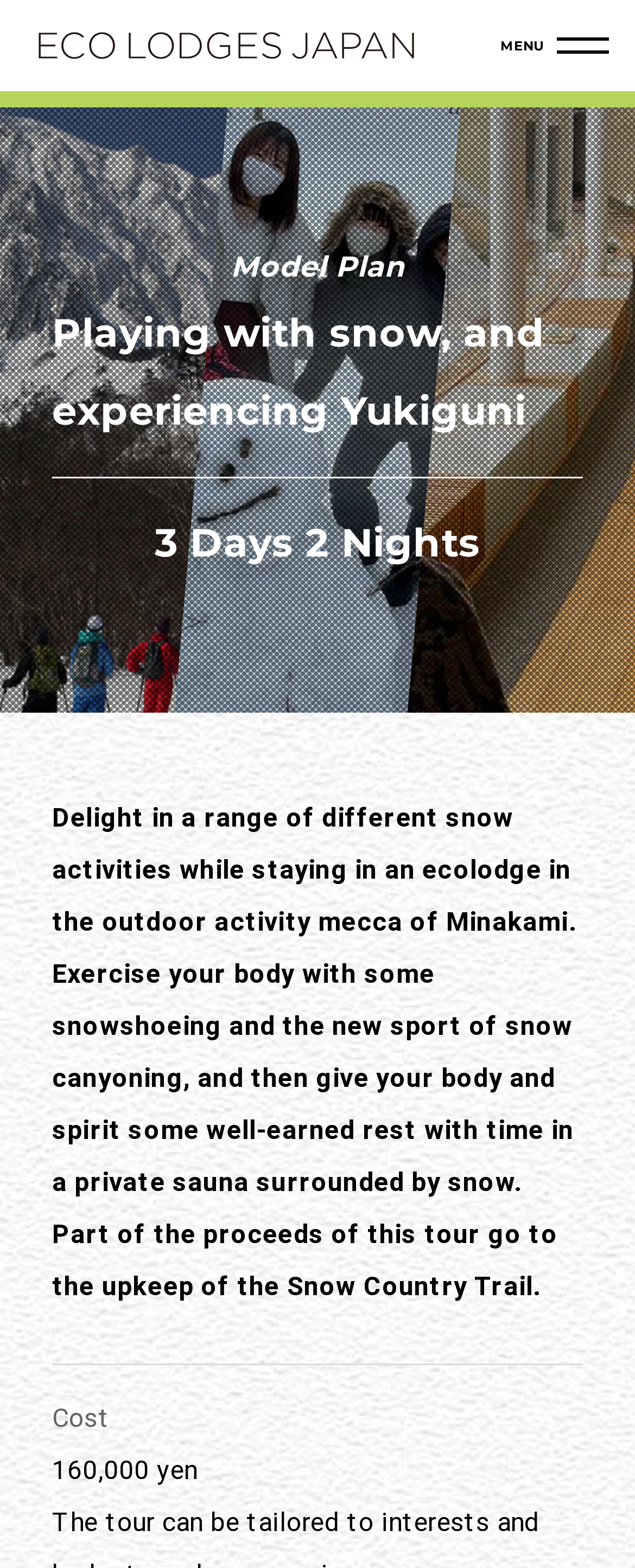Find and extract the text of the primary heading on the webpage.

Playing with snow, and experiencing Yukiguni